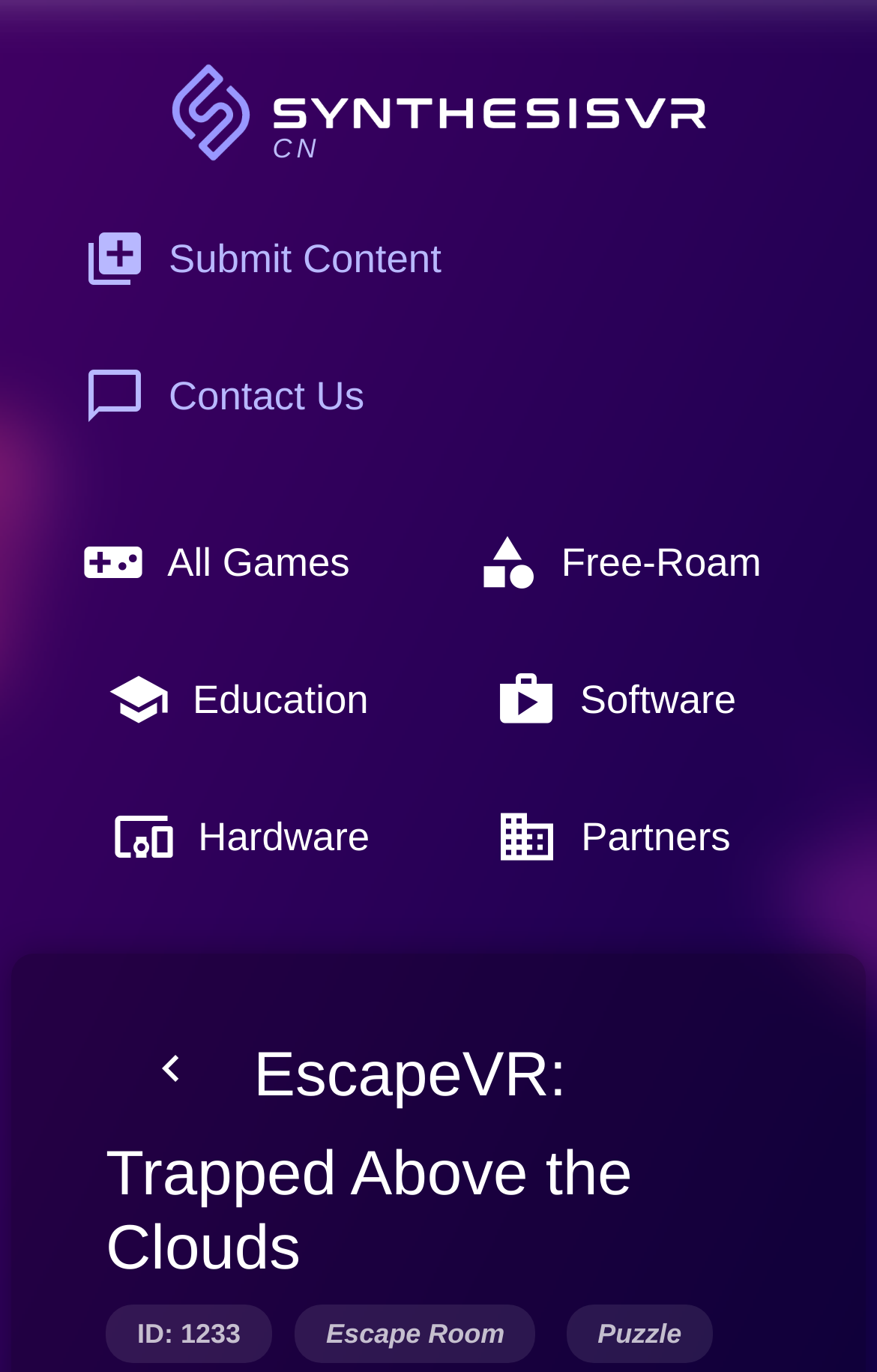Determine the bounding box coordinates of the clickable area required to perform the following instruction: "play EscapeVR: Trapped Above the Clouds". The coordinates should be represented as four float numbers between 0 and 1: [left, top, right, bottom].

[0.121, 0.744, 0.879, 0.937]